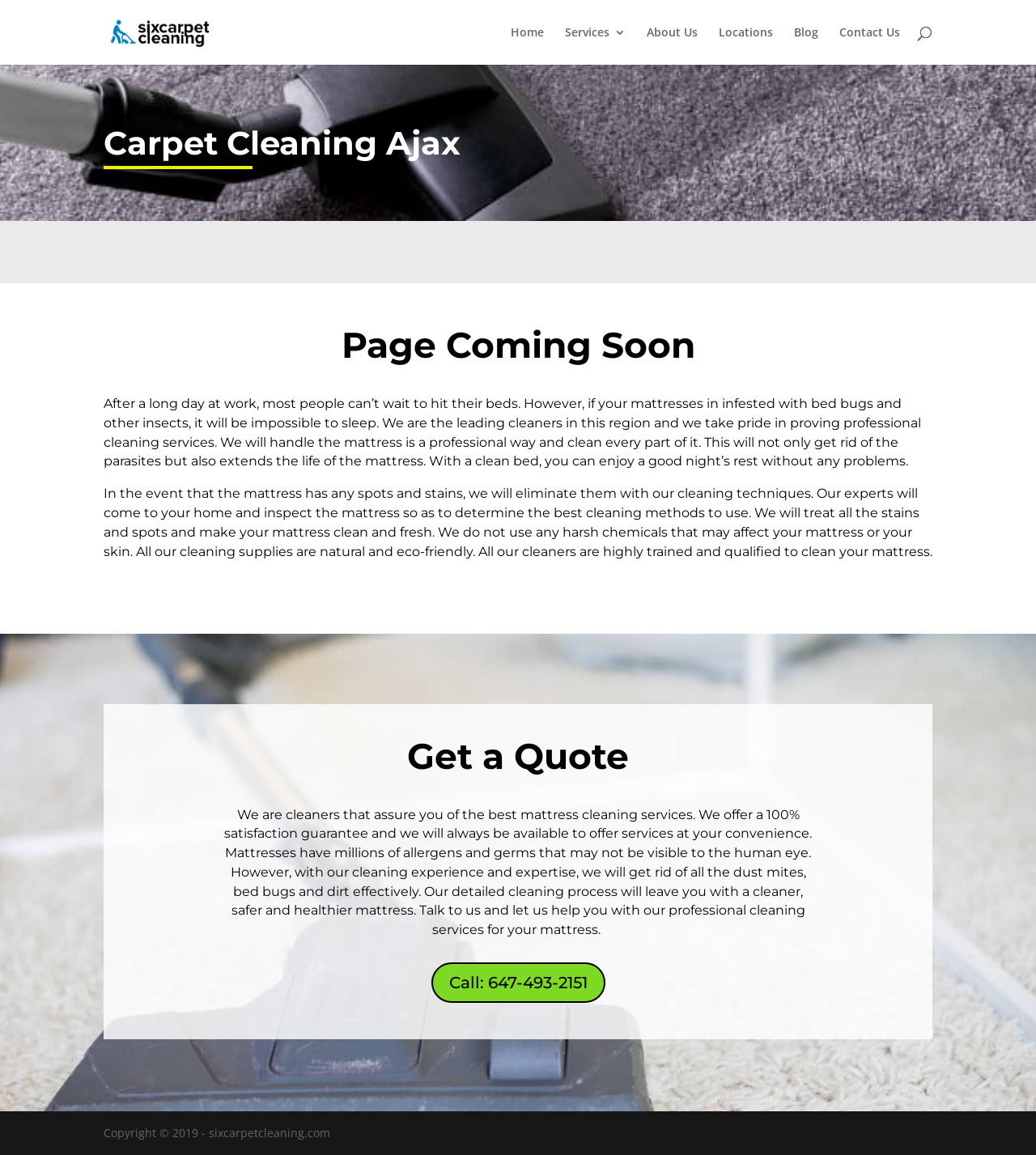Please indicate the bounding box coordinates for the clickable area to complete the following task: "Click on the 'Home' link". The coordinates should be specified as four float numbers between 0 and 1, i.e., [left, top, right, bottom].

[0.493, 0.023, 0.525, 0.056]